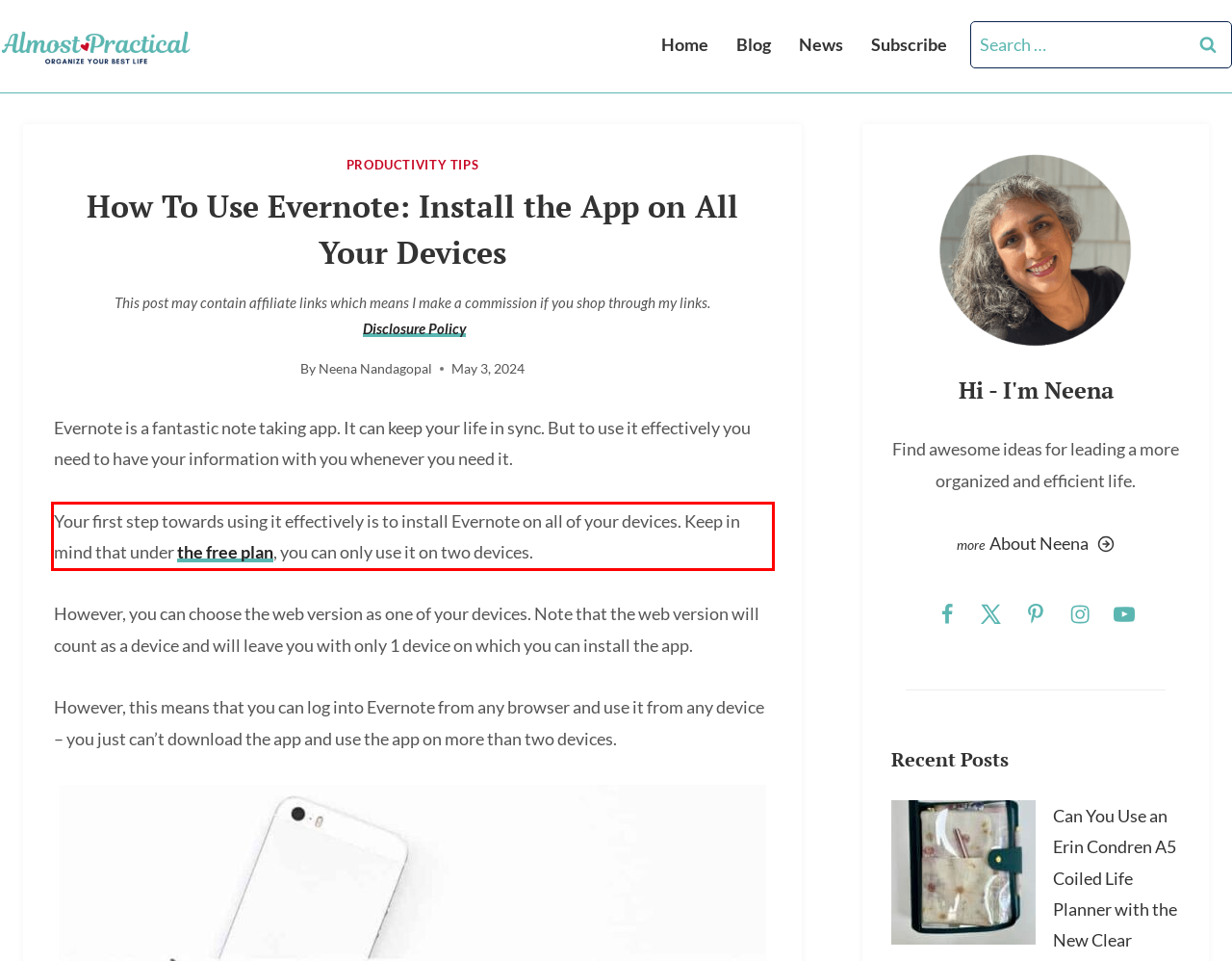Identify and extract the text within the red rectangle in the screenshot of the webpage.

Your first step towards using it effectively is to install Evernote on all of your devices. Keep in mind that under the free plan, you can only use it on two devices.